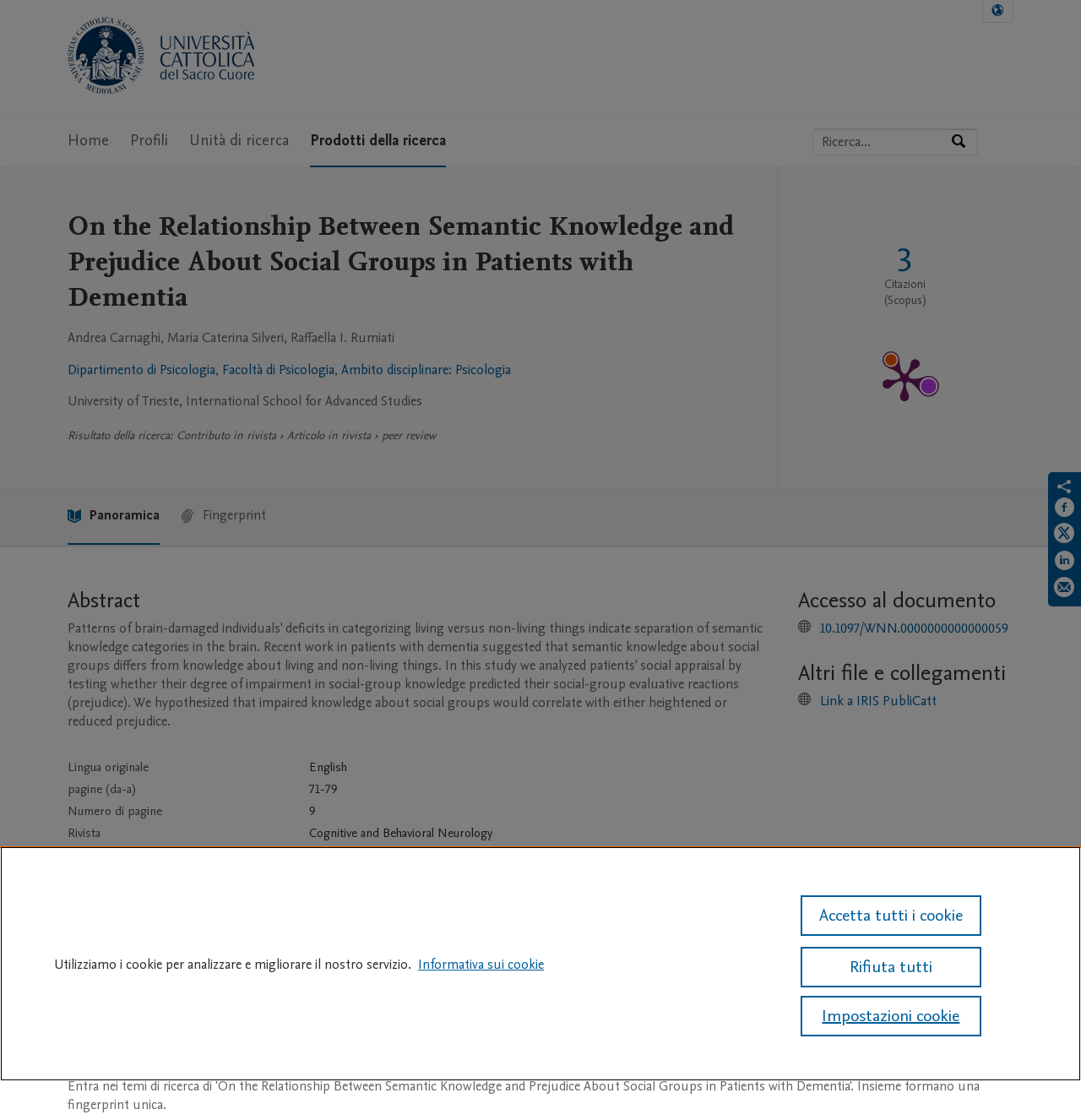Identify the bounding box coordinates of the area that should be clicked in order to complete the given instruction: "Search for a publication". The bounding box coordinates should be four float numbers between 0 and 1, i.e., [left, top, right, bottom].

[0.752, 0.115, 0.879, 0.138]